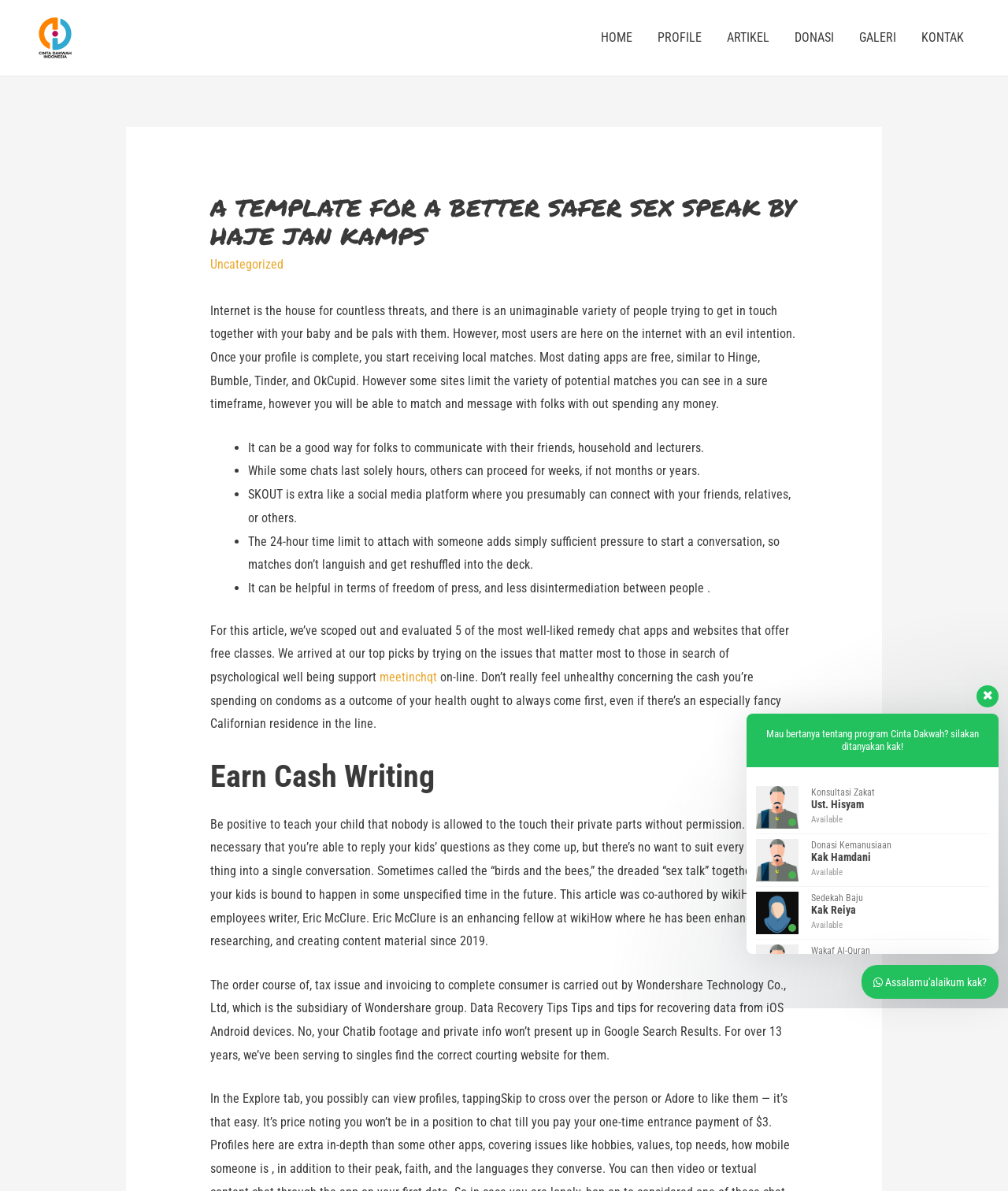Respond to the following question with a brief word or phrase:
Who is the author of the article?

Haje Jan Kamps